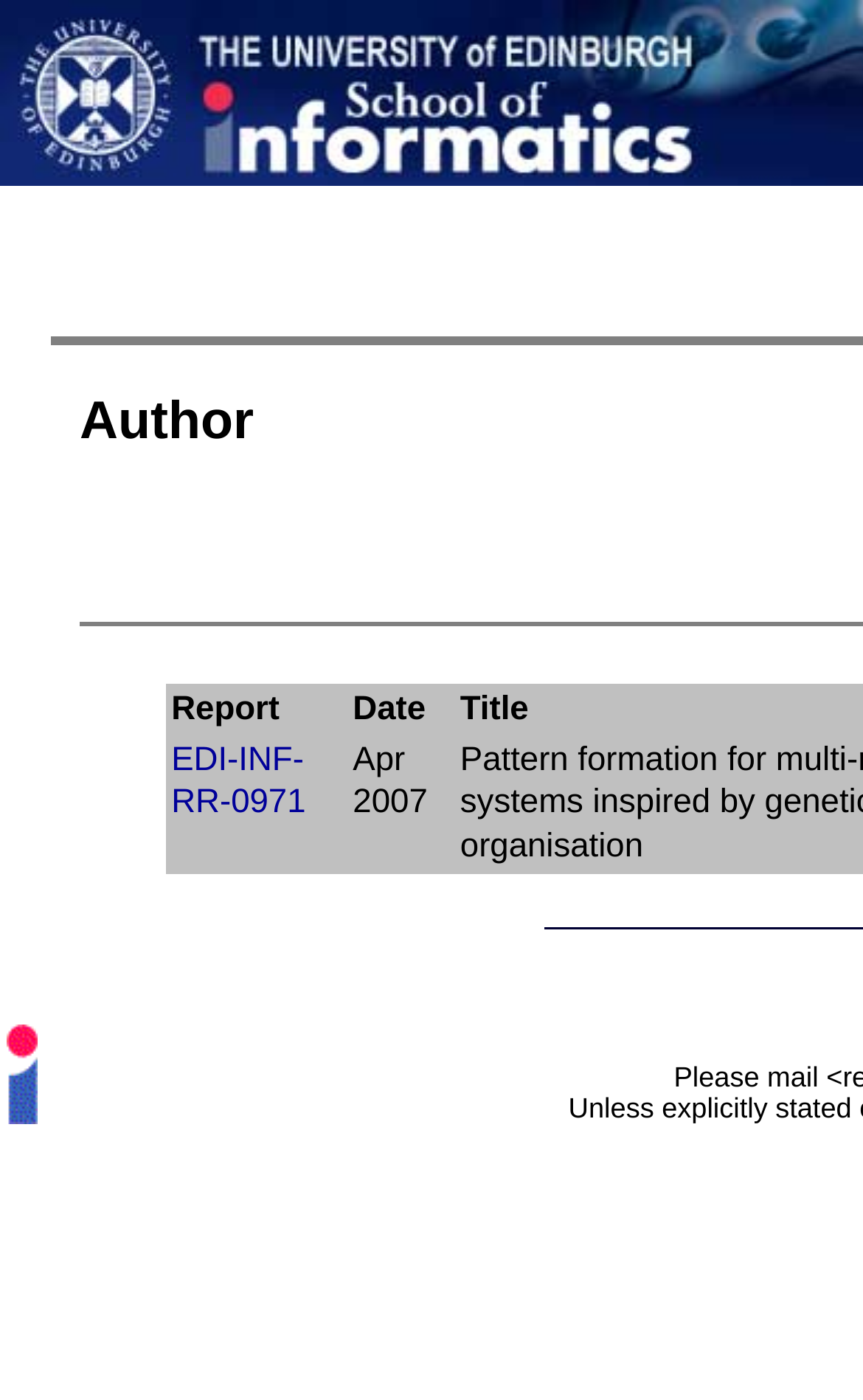What is the name of the university?
Please provide a comprehensive answer based on the visual information in the image.

The university's name can be found in the top-left corner of the webpage, where an image with the text 'The University of Edinburgh' is displayed.